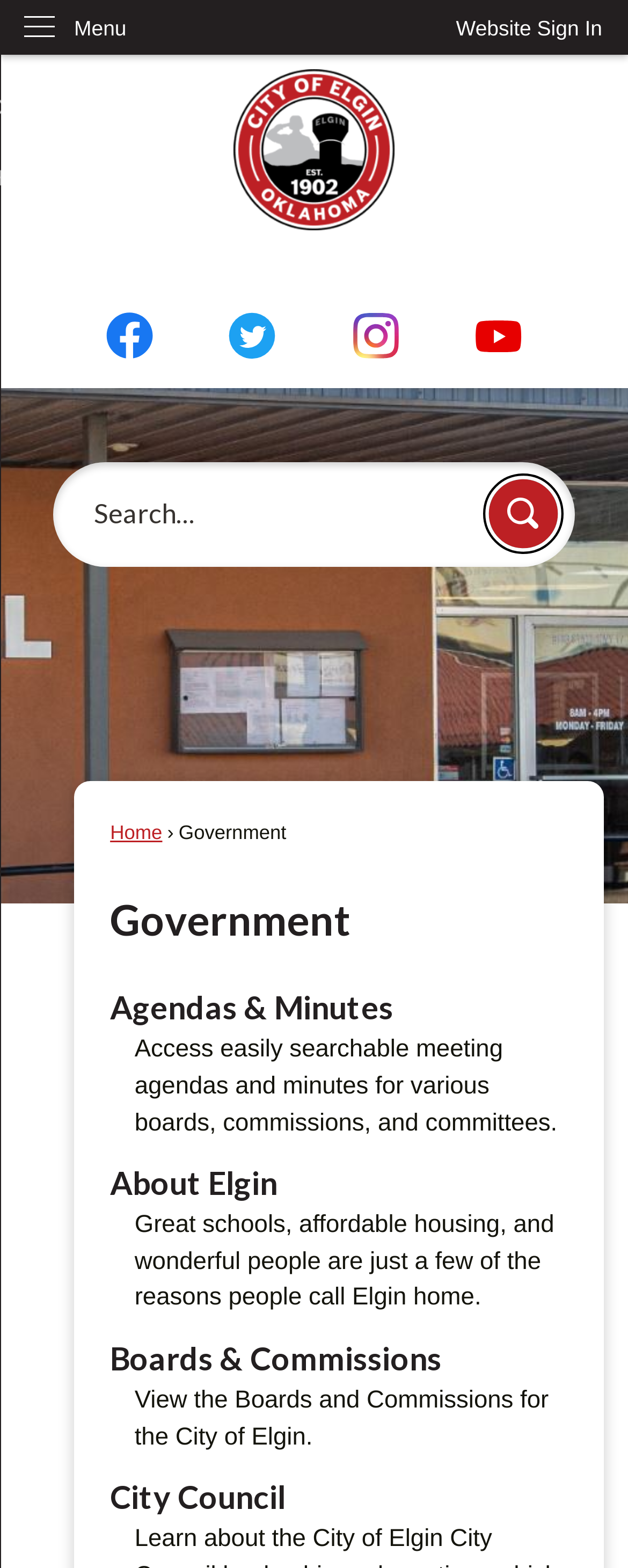What is the name of the city?
Based on the content of the image, thoroughly explain and answer the question.

I found the name of the city mentioned in the webpage content, specifically in the 'About Elgin' section, which indicates that the city being referred to is Elgin.